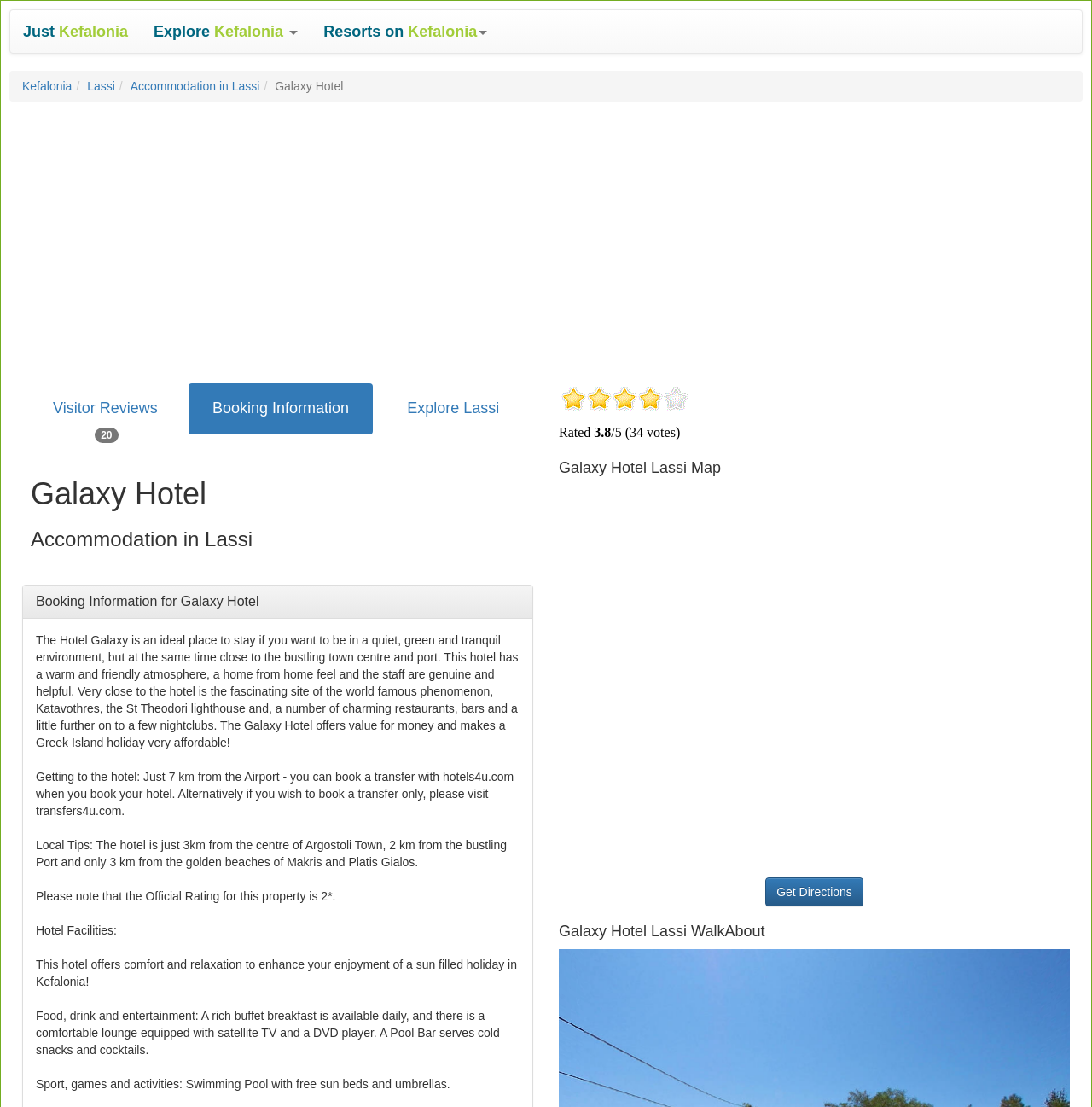Given the element description: "Booking Information", predict the bounding box coordinates of this UI element. The coordinates must be four float numbers between 0 and 1, given as [left, top, right, bottom].

[0.172, 0.346, 0.342, 0.392]